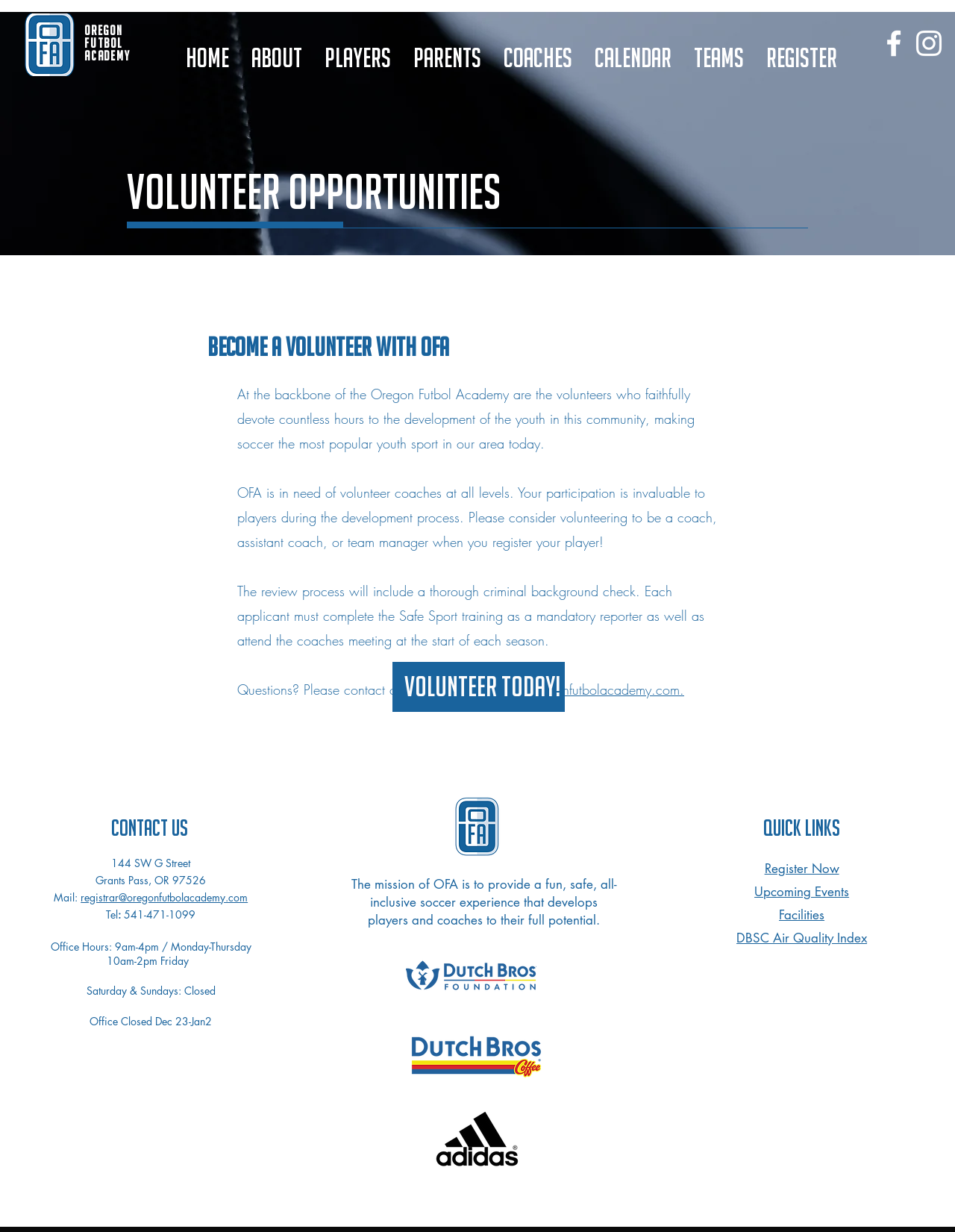Please identify the bounding box coordinates for the region that you need to click to follow this instruction: "Click the 'HOME' link".

[0.182, 0.031, 0.251, 0.062]